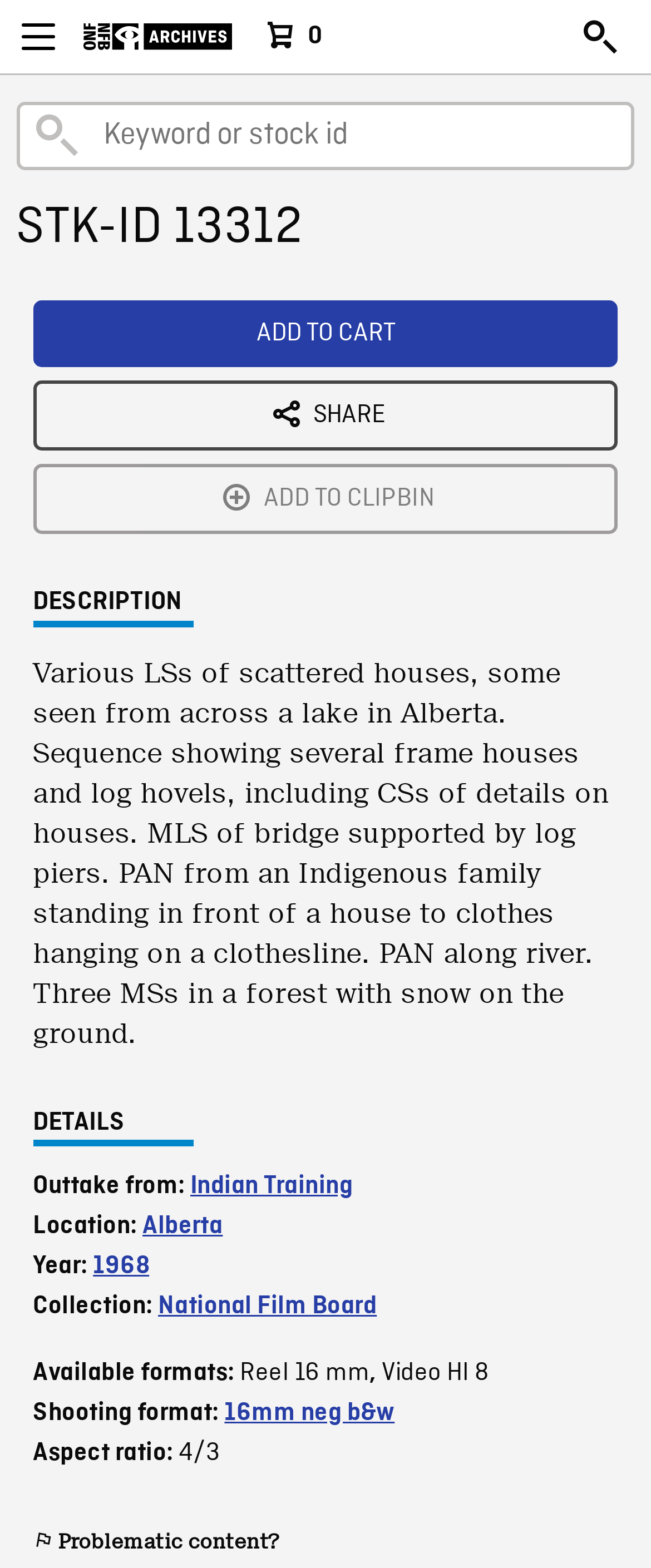Show the bounding box coordinates of the element that should be clicked to complete the task: "Share".

[0.051, 0.243, 0.949, 0.288]